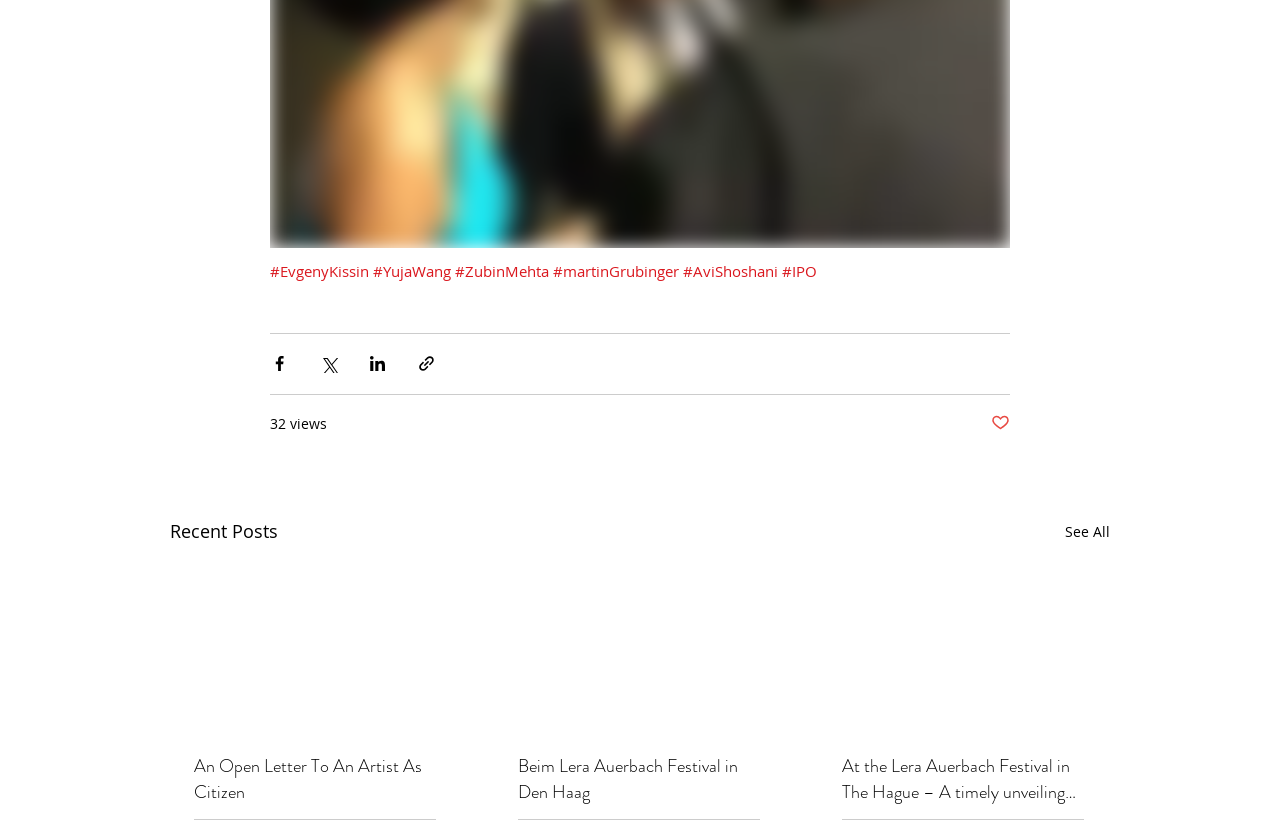What is the title of the second recent post?
Use the information from the image to give a detailed answer to the question.

I looked at the list of recent posts and found that the second post is titled 'Beim Lera Auerbach Festival in Den Haag', with a link labeled accordingly.